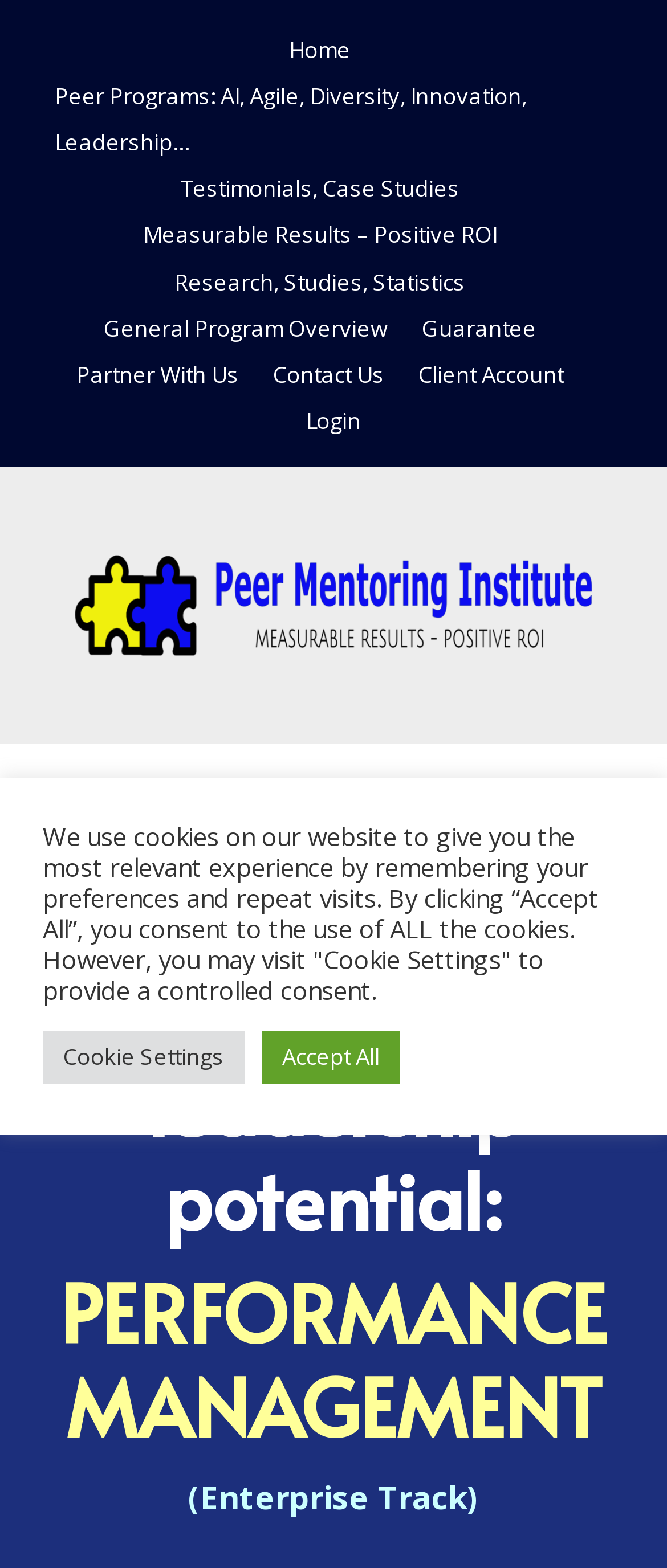Reply to the question below using a single word or brief phrase:
Is there a login option available?

Yes